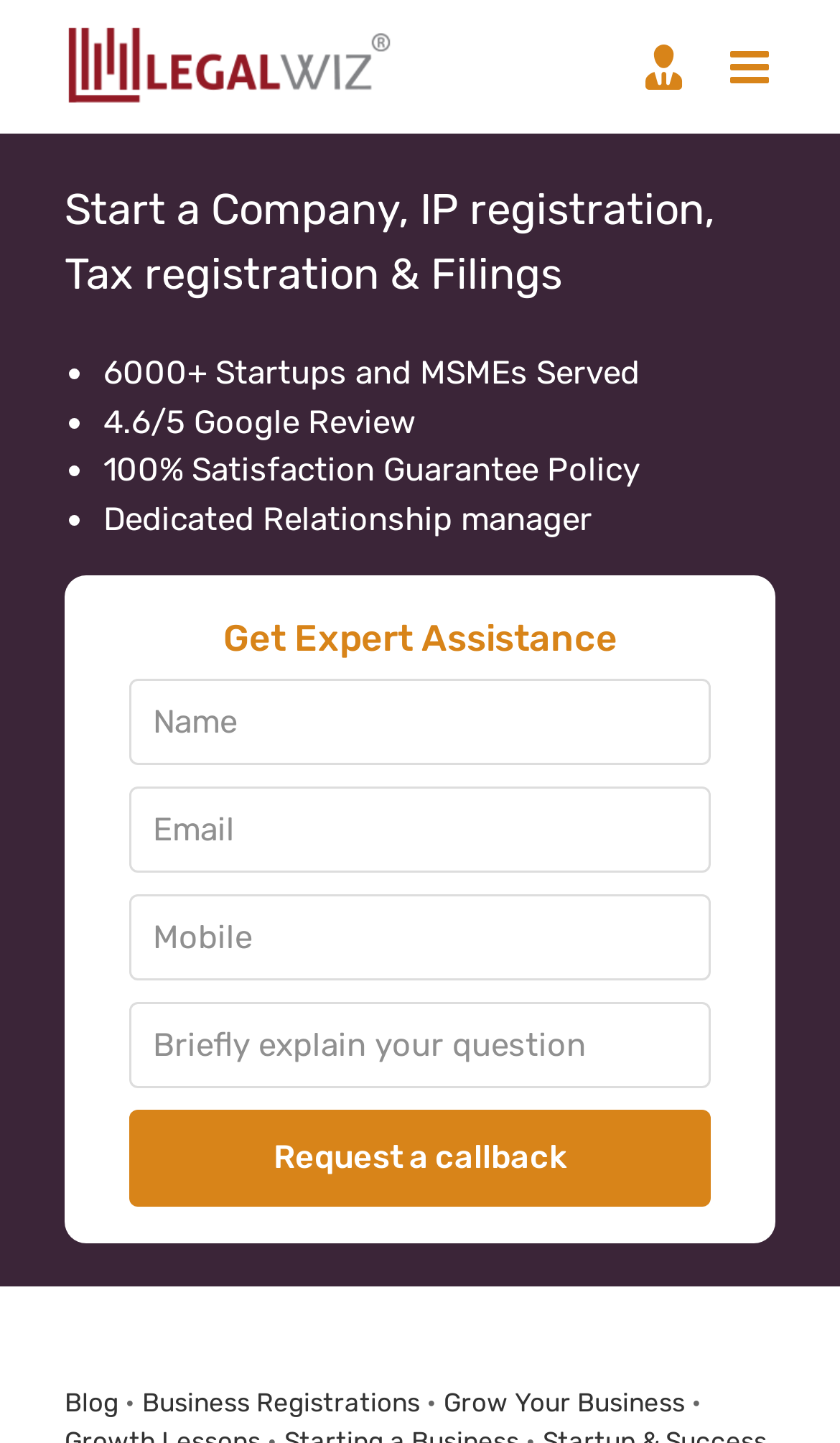Given the element description name="your-name" placeholder="Name", specify the bounding box coordinates of the corresponding UI element in the format (top-left x, top-left y, bottom-right x, bottom-right y). All values must be between 0 and 1.

[0.154, 0.47, 0.846, 0.529]